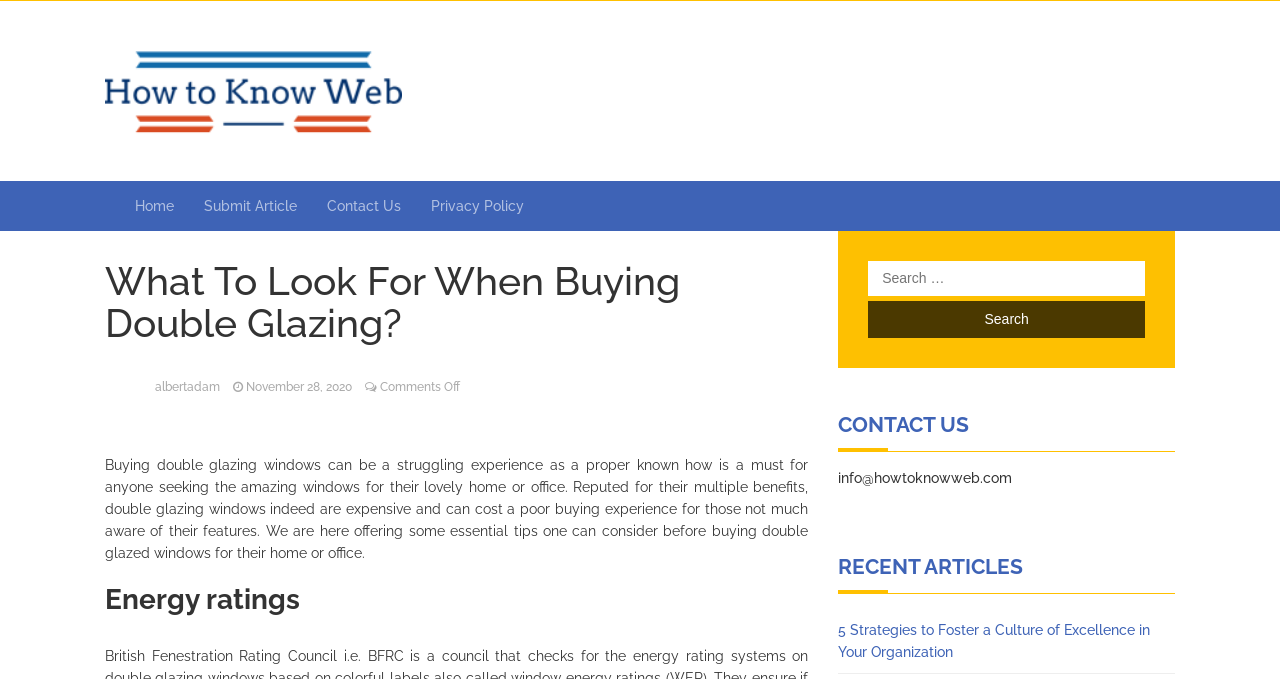Please determine the bounding box coordinates of the area that needs to be clicked to complete this task: 'go to home page'. The coordinates must be four float numbers between 0 and 1, formatted as [left, top, right, bottom].

[0.094, 0.267, 0.148, 0.34]